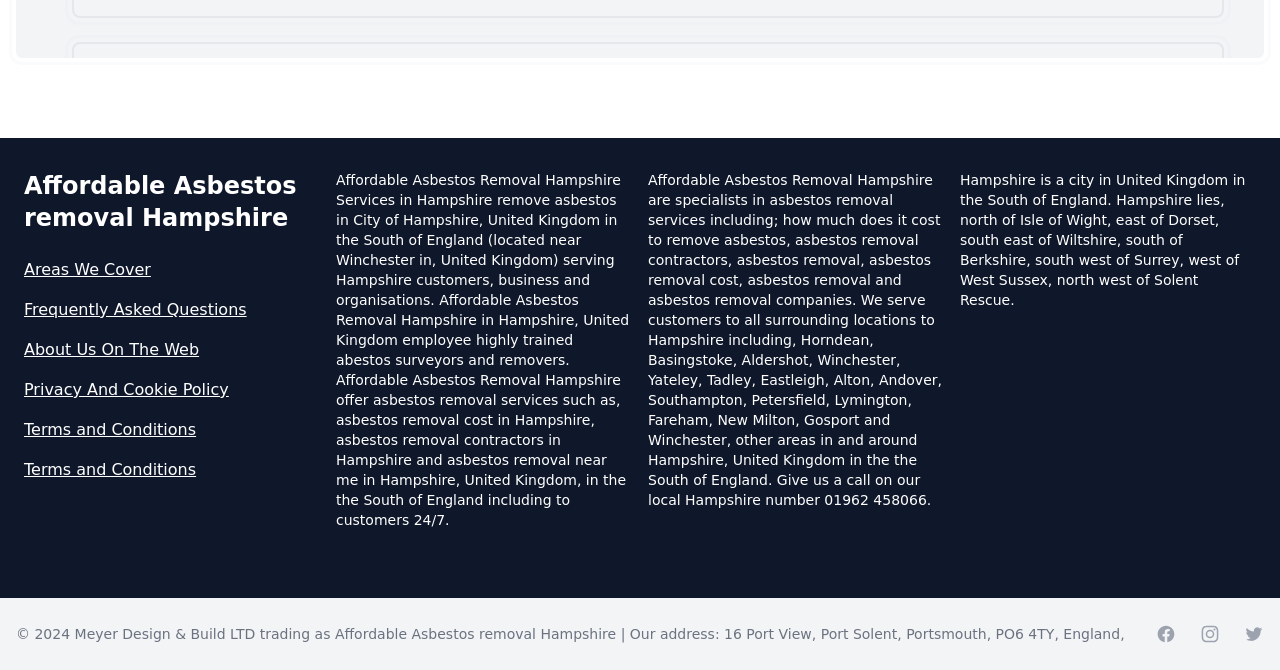What is the purpose of Affordable Asbestos Removal Hampshire?
Using the details from the image, give an elaborate explanation to answer the question.

The purpose can be inferred from the various links and text elements on the webpage, which mention asbestos removal services, surveys, and contractors.